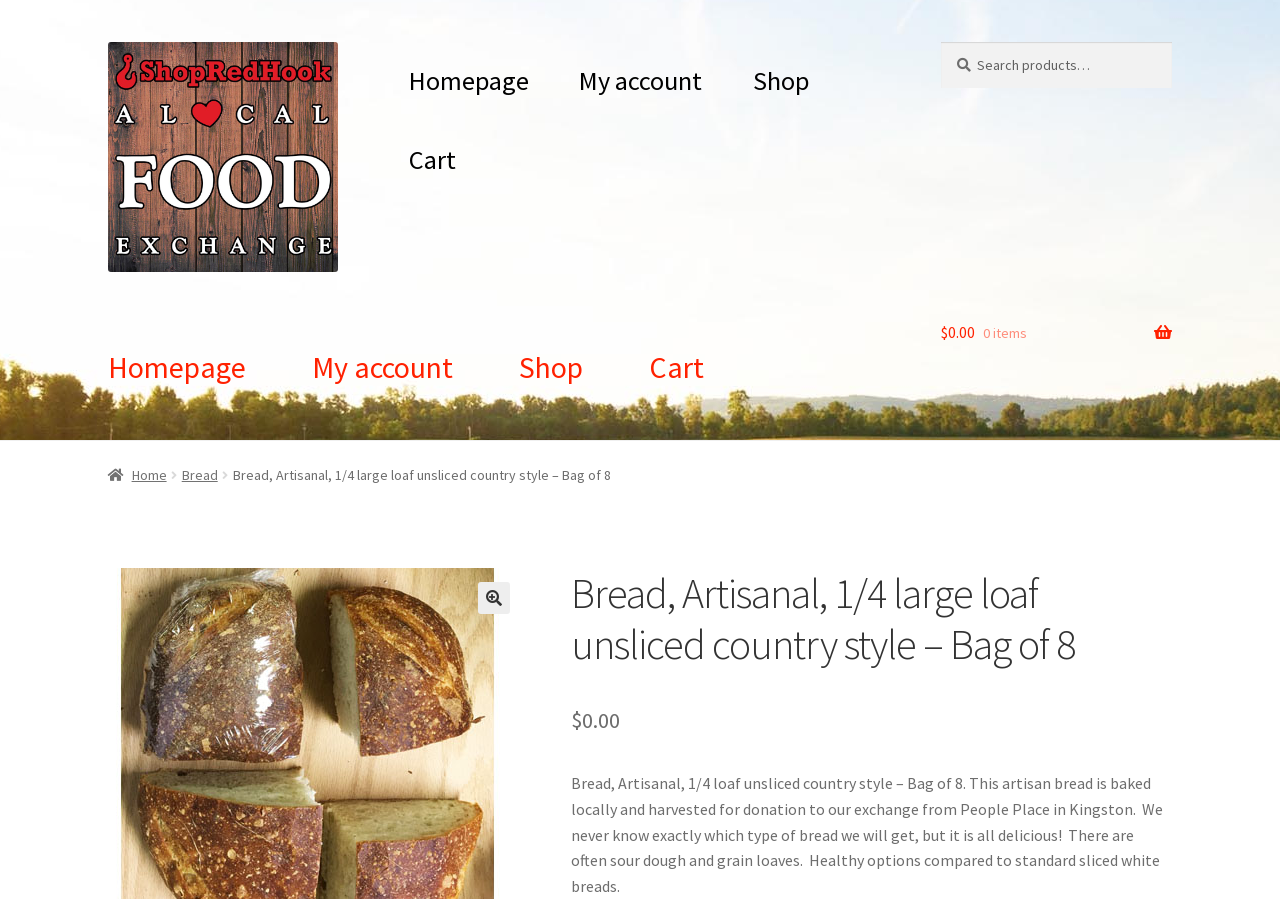What type of bread is being described?
Please elaborate on the answer to the question with detailed information.

The type of bread being described is Artisanal, which is mentioned in the static text element located in the middle of the webpage, with a bounding box coordinate of [0.182, 0.518, 0.477, 0.538].